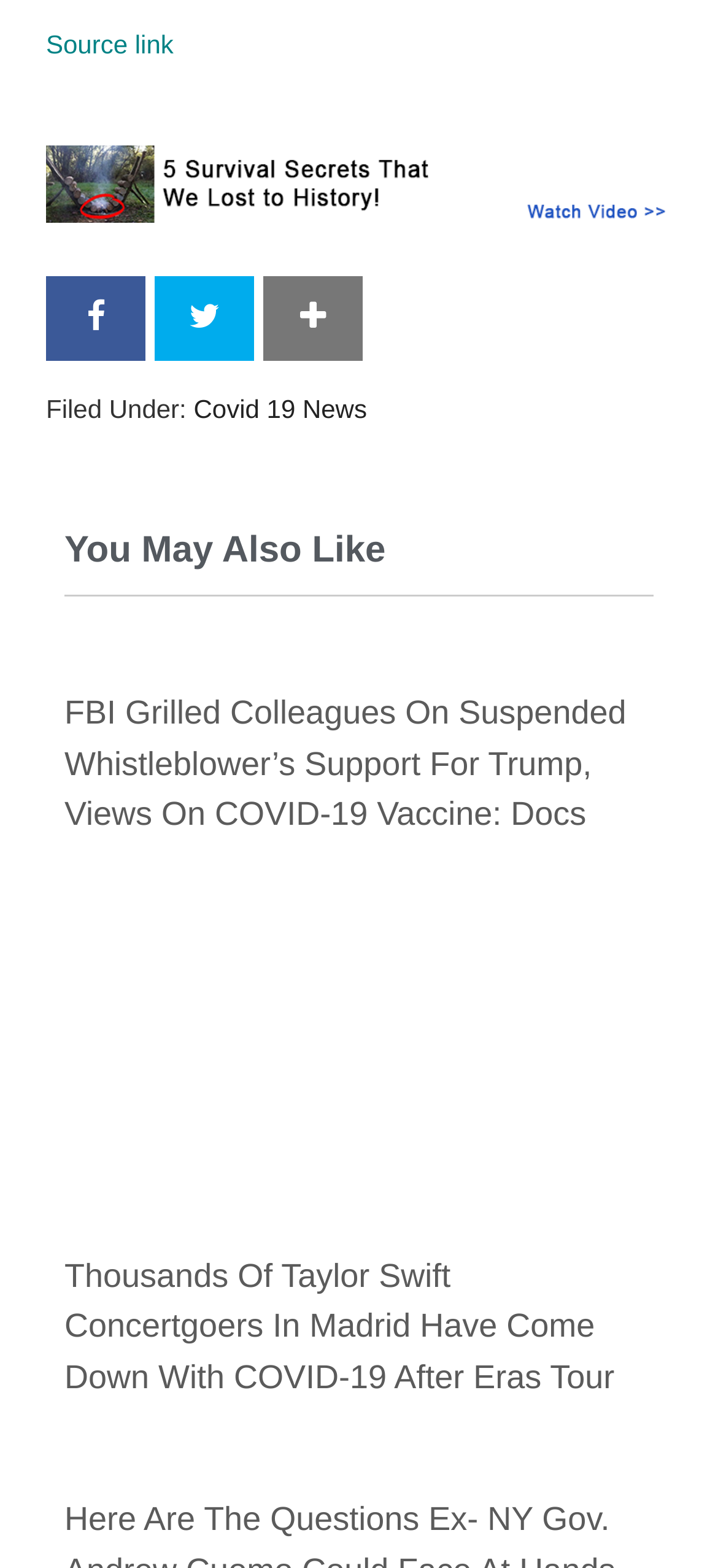Please identify the bounding box coordinates of the element that needs to be clicked to perform the following instruction: "Check the 'Thousands Of Taylor Swift Concertgoers In Madrid Have Come Down With COVID-19 After Eras Tour' news".

[0.09, 0.802, 0.856, 0.89]